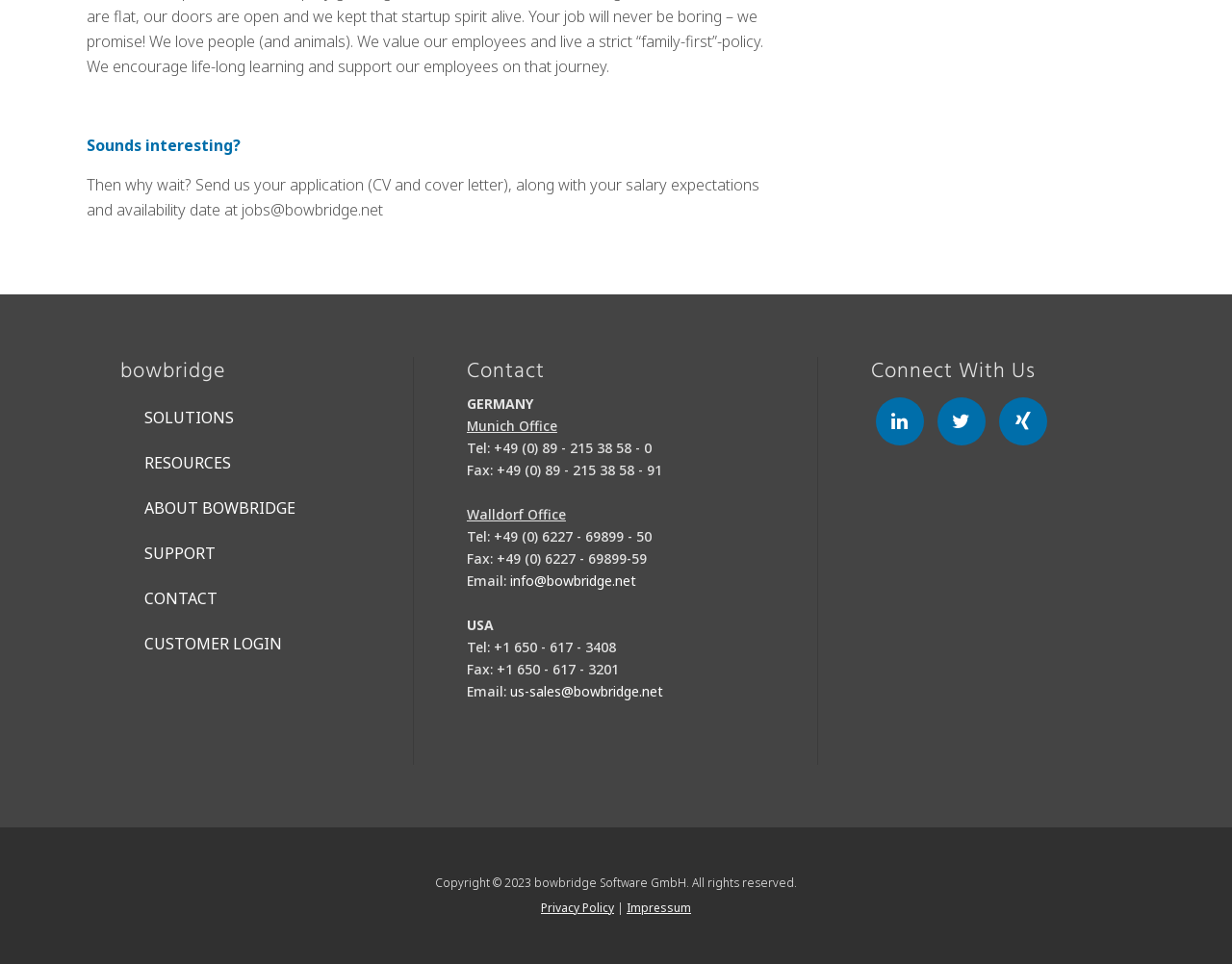Look at the image and answer the question in detail:
What is the fax number for the Munich office?

The fax number for the Munich office can be found in the StaticText element 'Fax: +49 (0) 89 - 215 38 58 - 91' with bounding box coordinates [0.379, 0.478, 0.537, 0.497].